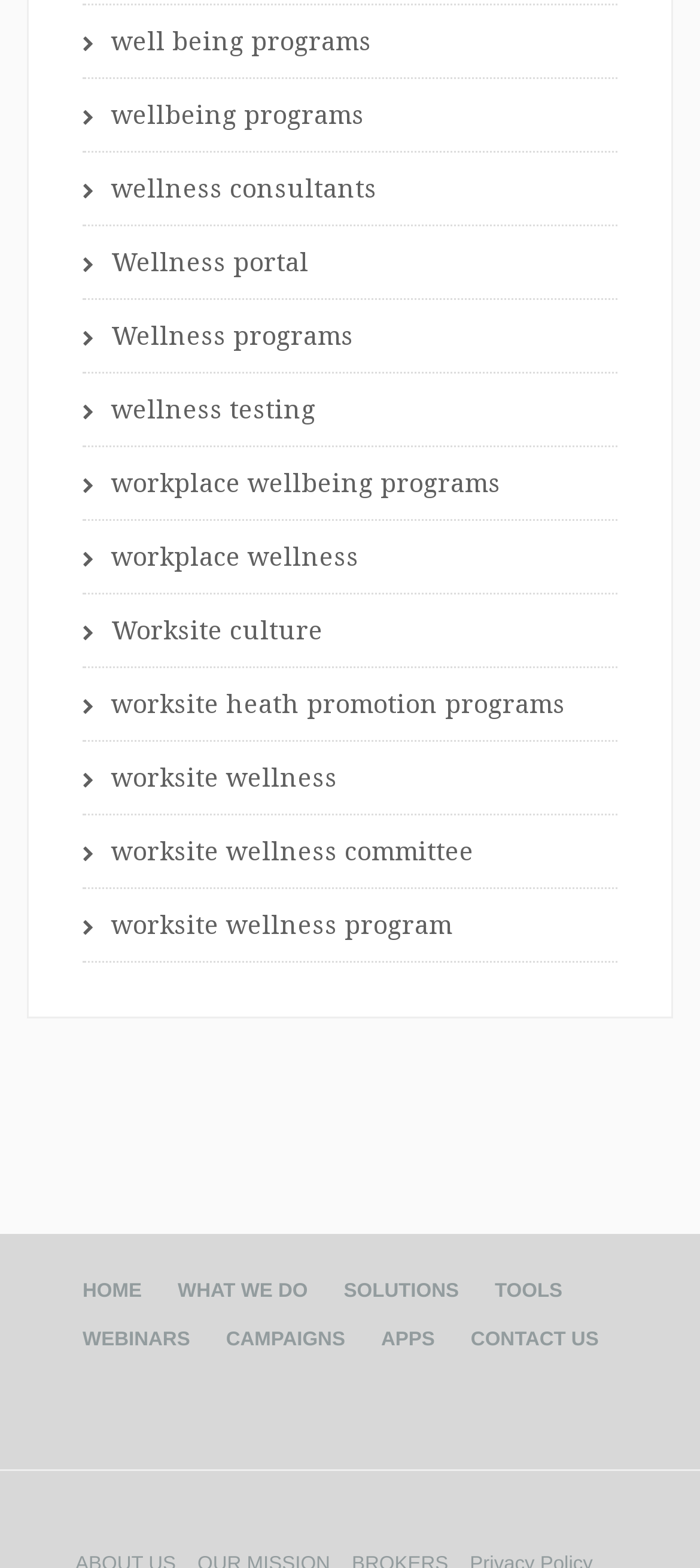Please give the bounding box coordinates of the area that should be clicked to fulfill the following instruction: "explore WHAT WE DO". The coordinates should be in the format of four float numbers from 0 to 1, i.e., [left, top, right, bottom].

[0.228, 0.817, 0.465, 0.831]